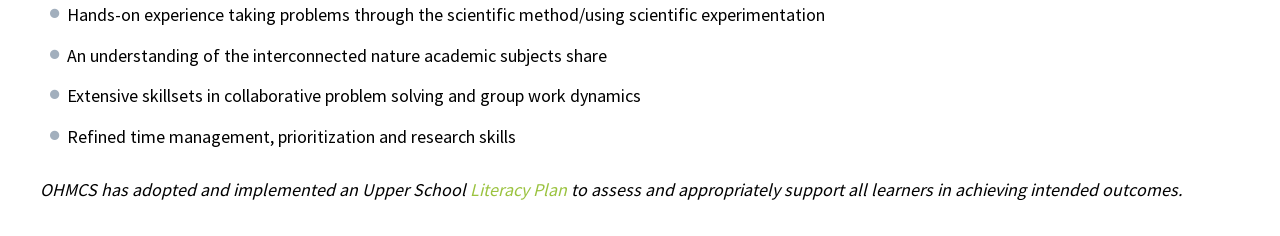Show the bounding box coordinates for the HTML element as described: "Literacy Plan".

[0.367, 0.754, 0.443, 0.851]